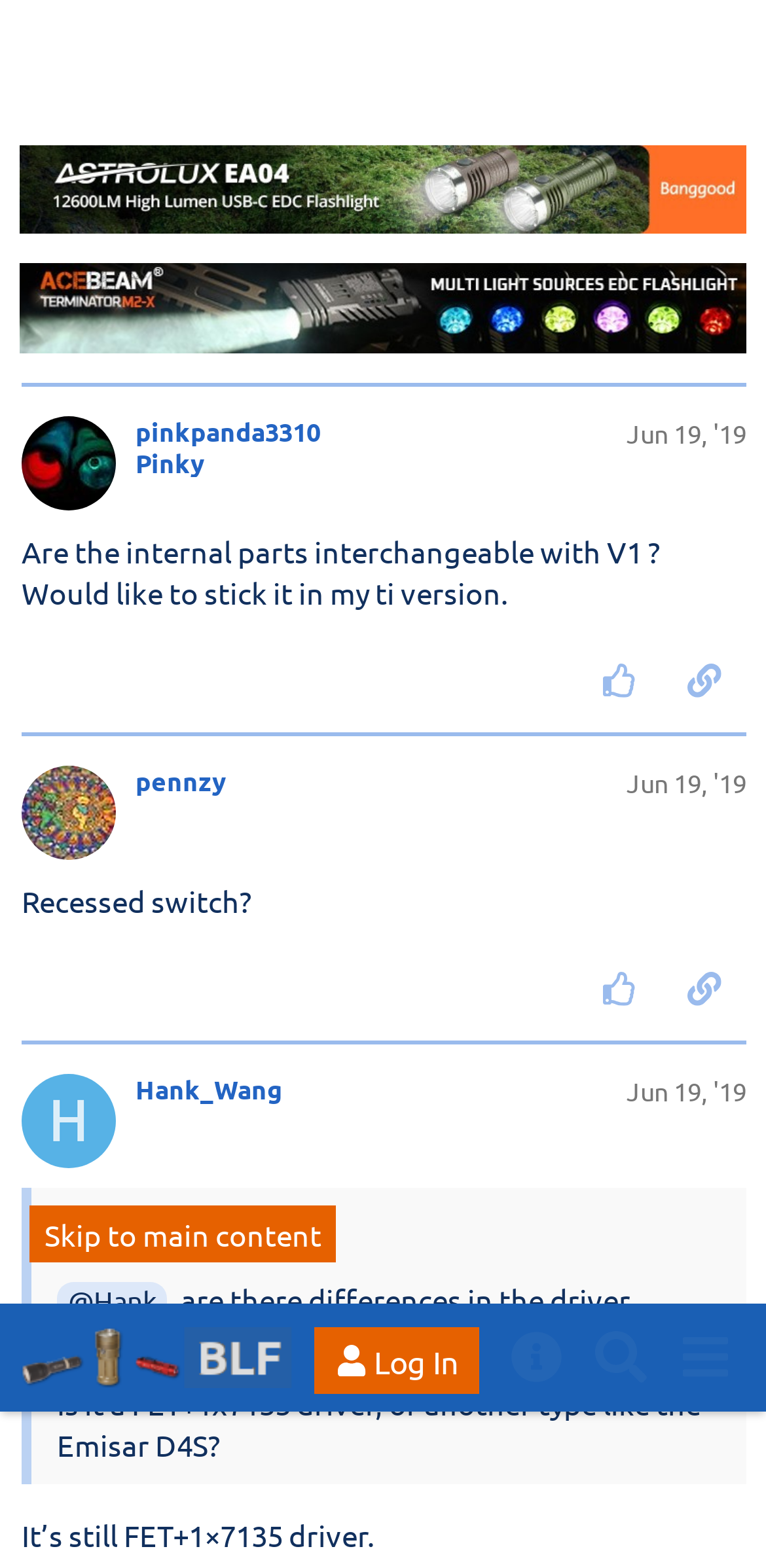Please find the bounding box coordinates of the element's region to be clicked to carry out this instruction: "Read the blog post about the cost of building a custom web application".

None